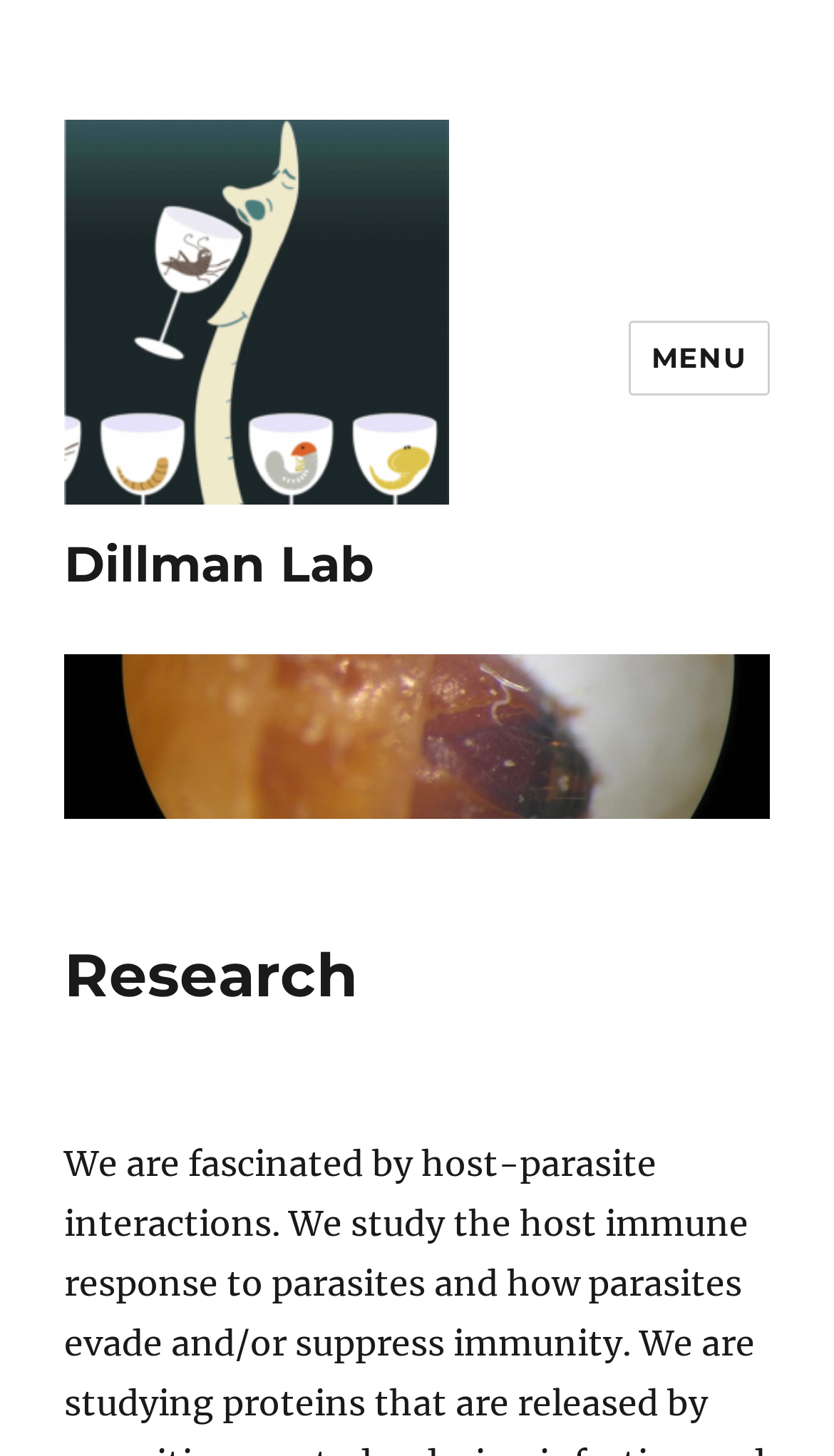Use a single word or phrase to answer the following:
What is the current section of the webpage?

Research